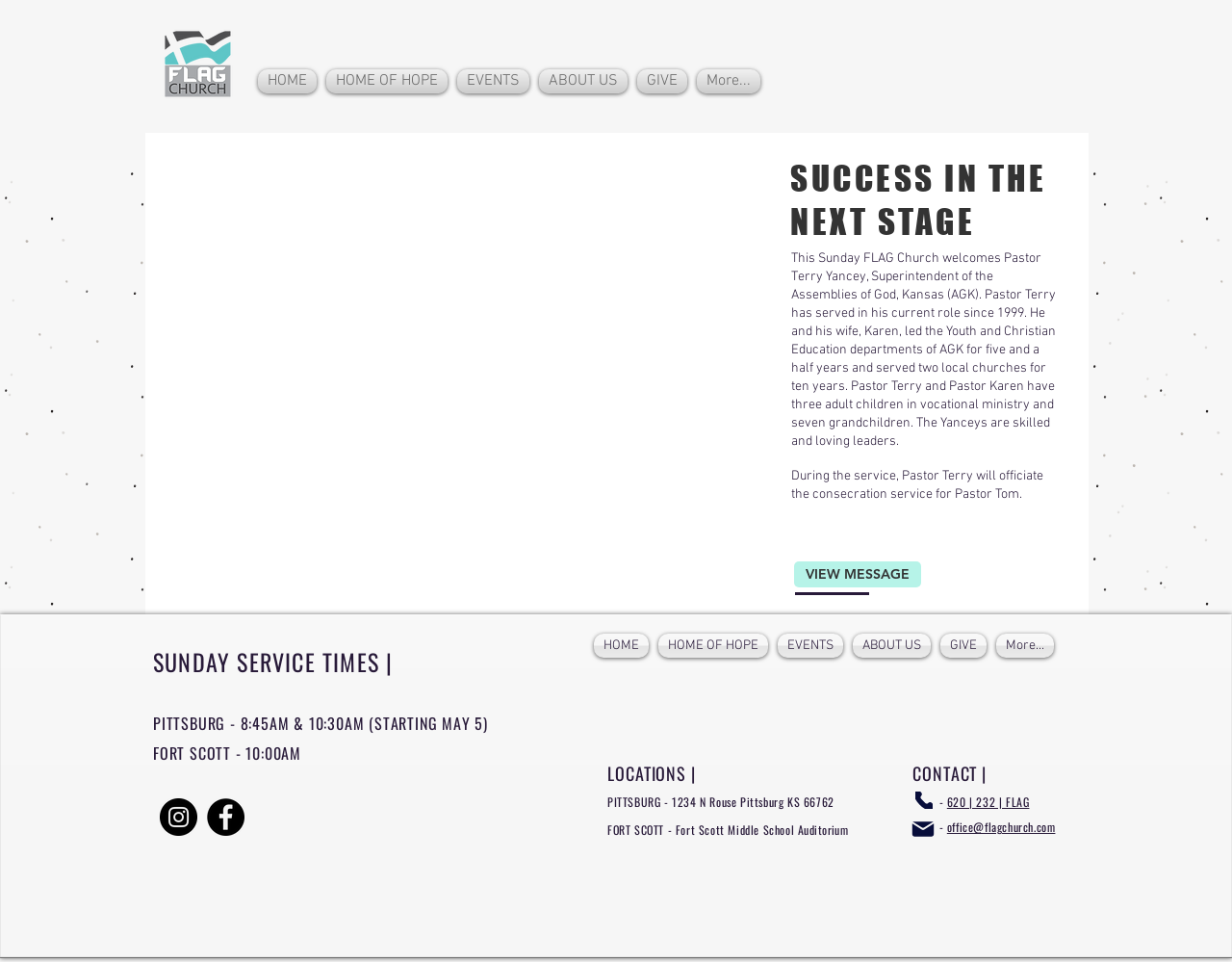Using the webpage screenshot, locate the HTML element that fits the following description and provide its bounding box: "GIVE".

[0.759, 0.659, 0.805, 0.684]